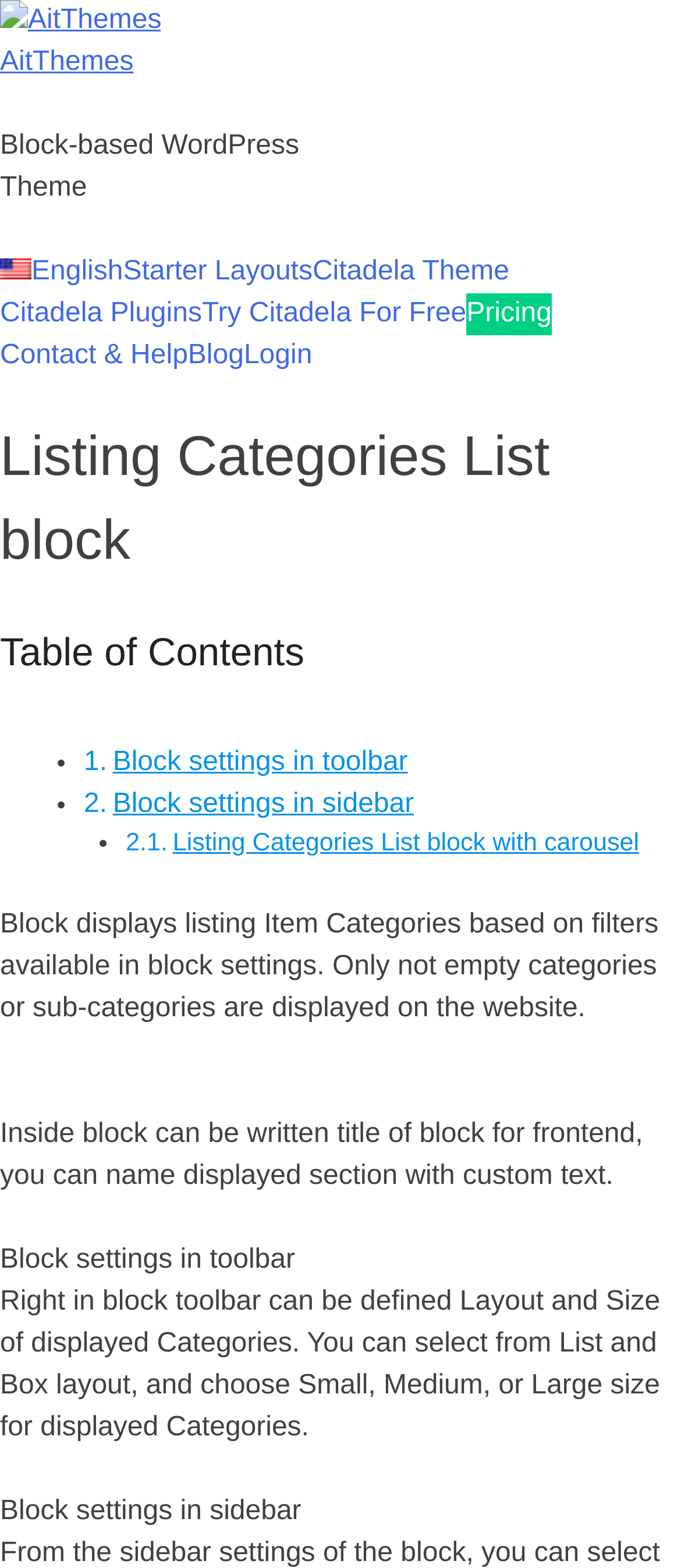Identify the bounding box coordinates of the element that should be clicked to fulfill this task: "Learn about diseases and treatments". The coordinates should be provided as four float numbers between 0 and 1, i.e., [left, top, right, bottom].

None